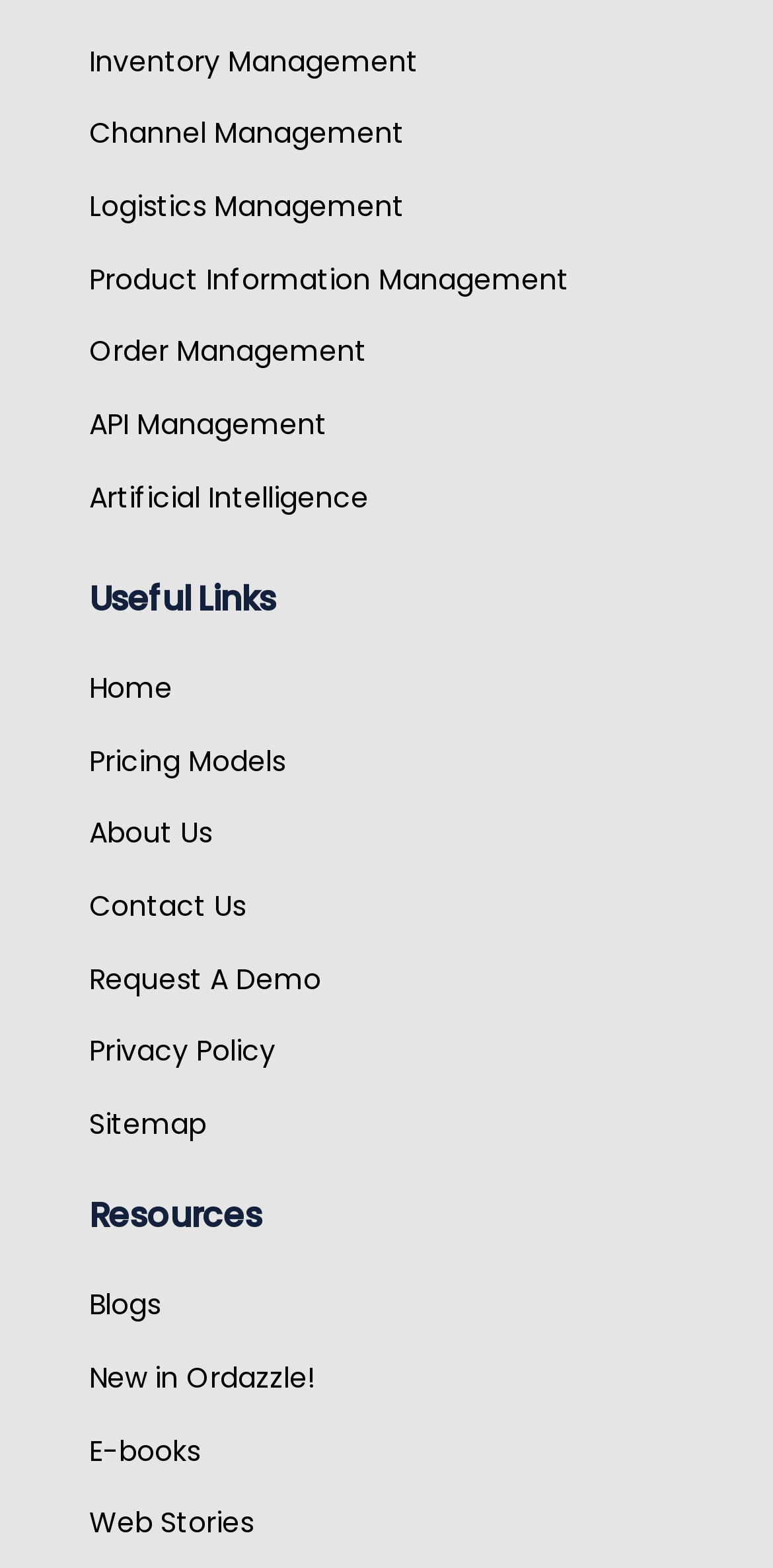How many links are under the 'Resources' heading?
Refer to the image and provide a one-word or short phrase answer.

4